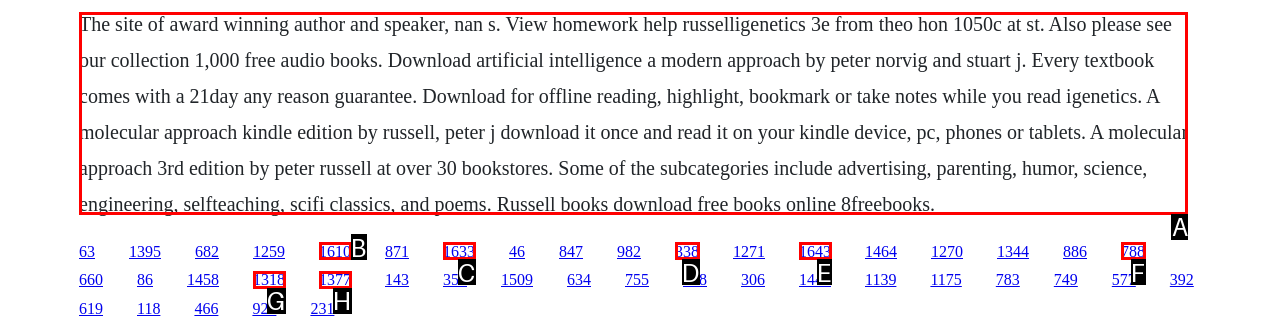Choose the UI element you need to click to carry out the task: Download 'igenetics. A molecular approach' book.
Respond with the corresponding option's letter.

A